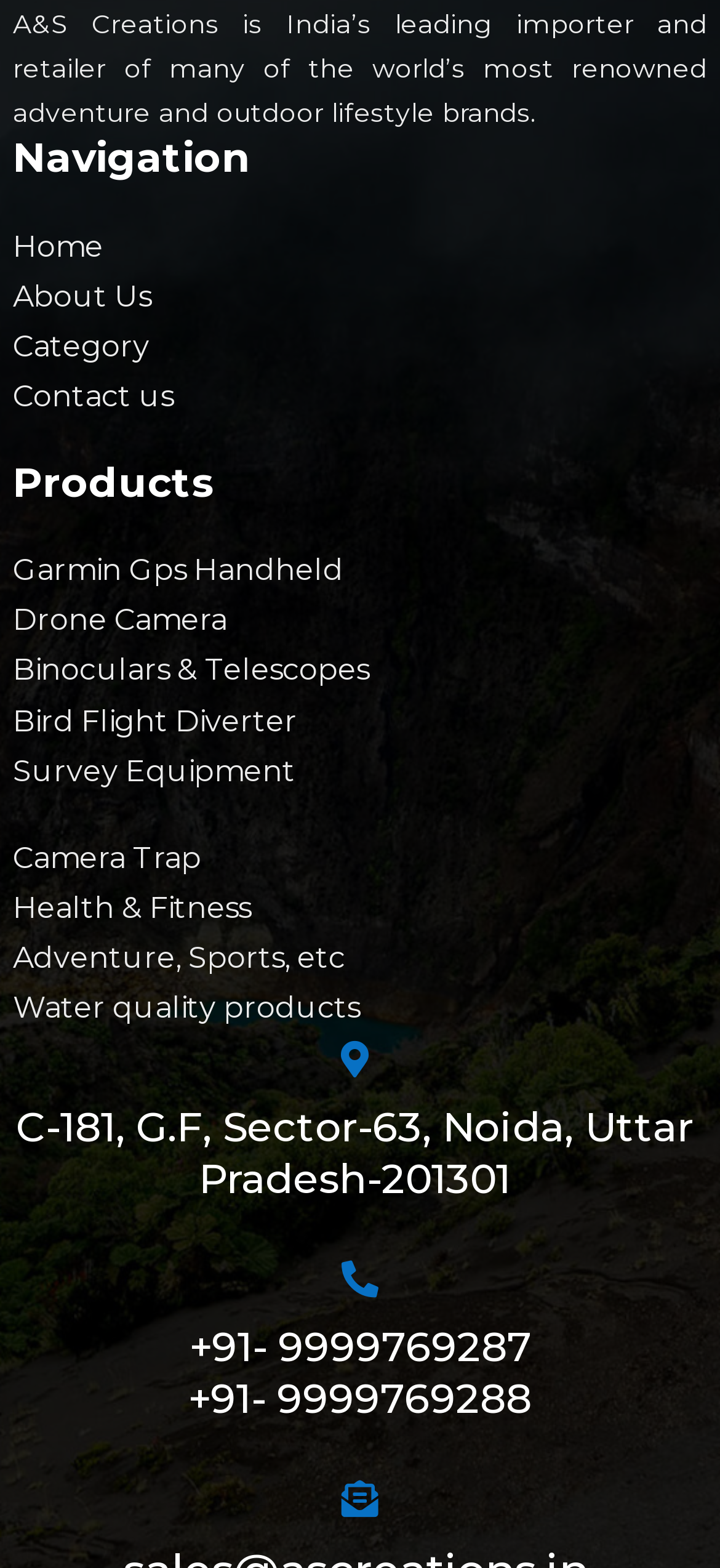Provide a single word or phrase to answer the given question: 
What type of products does the company sell?

Outdoor lifestyle brands